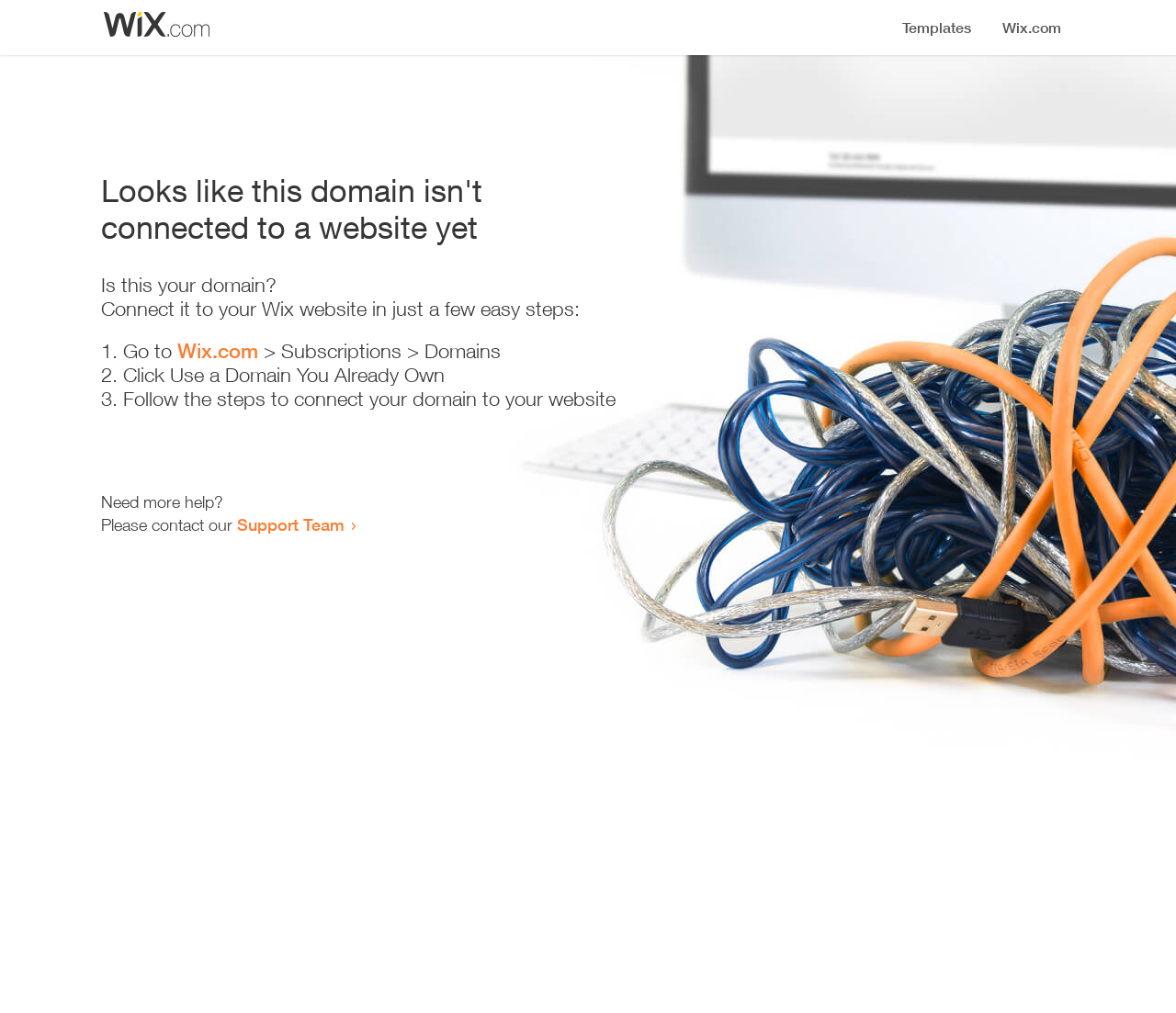Locate the primary heading on the webpage and return its text.

Looks like this domain isn't
connected to a website yet